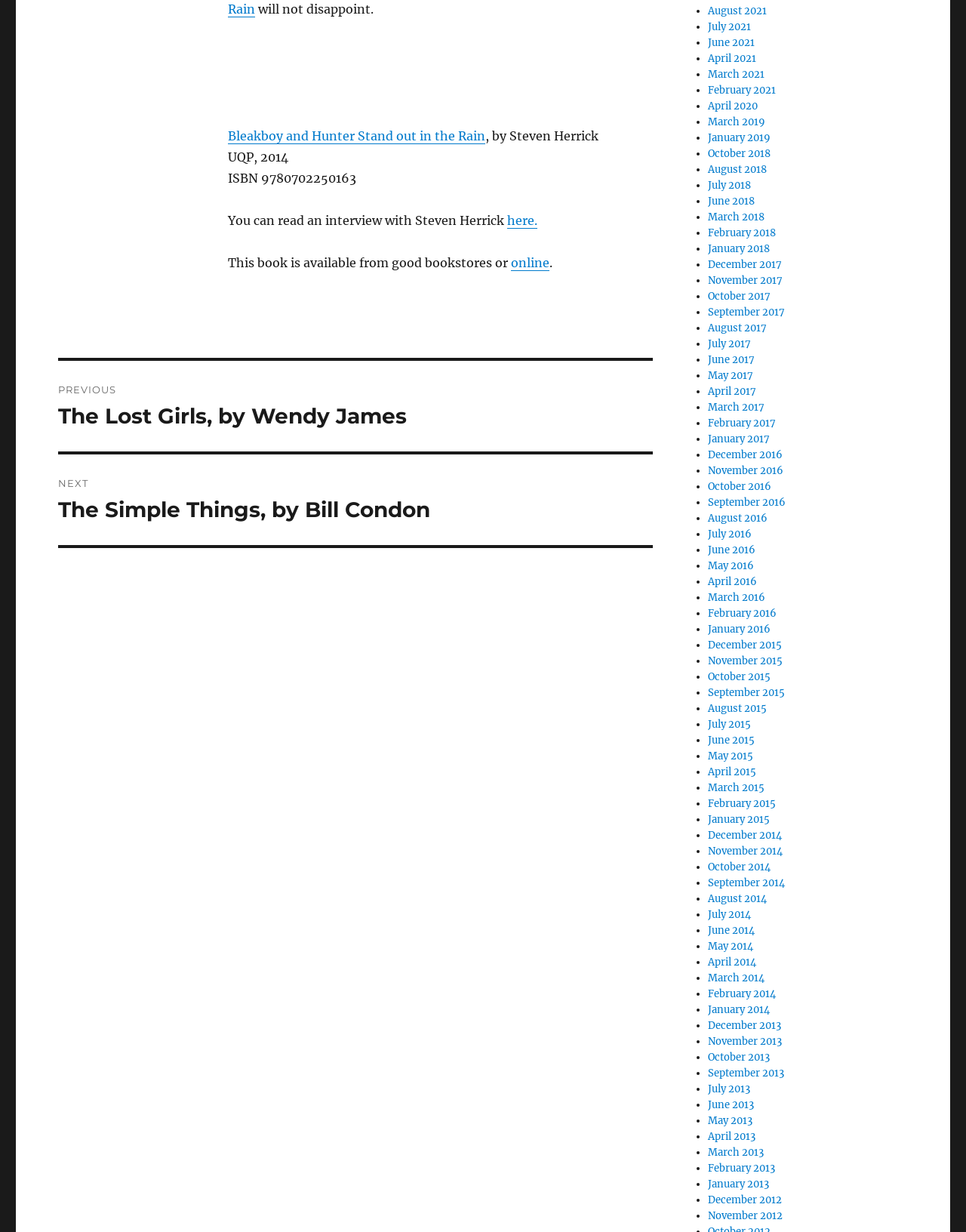Locate the bounding box coordinates of the area where you should click to accomplish the instruction: "Read the interview with Steven Herrick".

[0.525, 0.173, 0.557, 0.185]